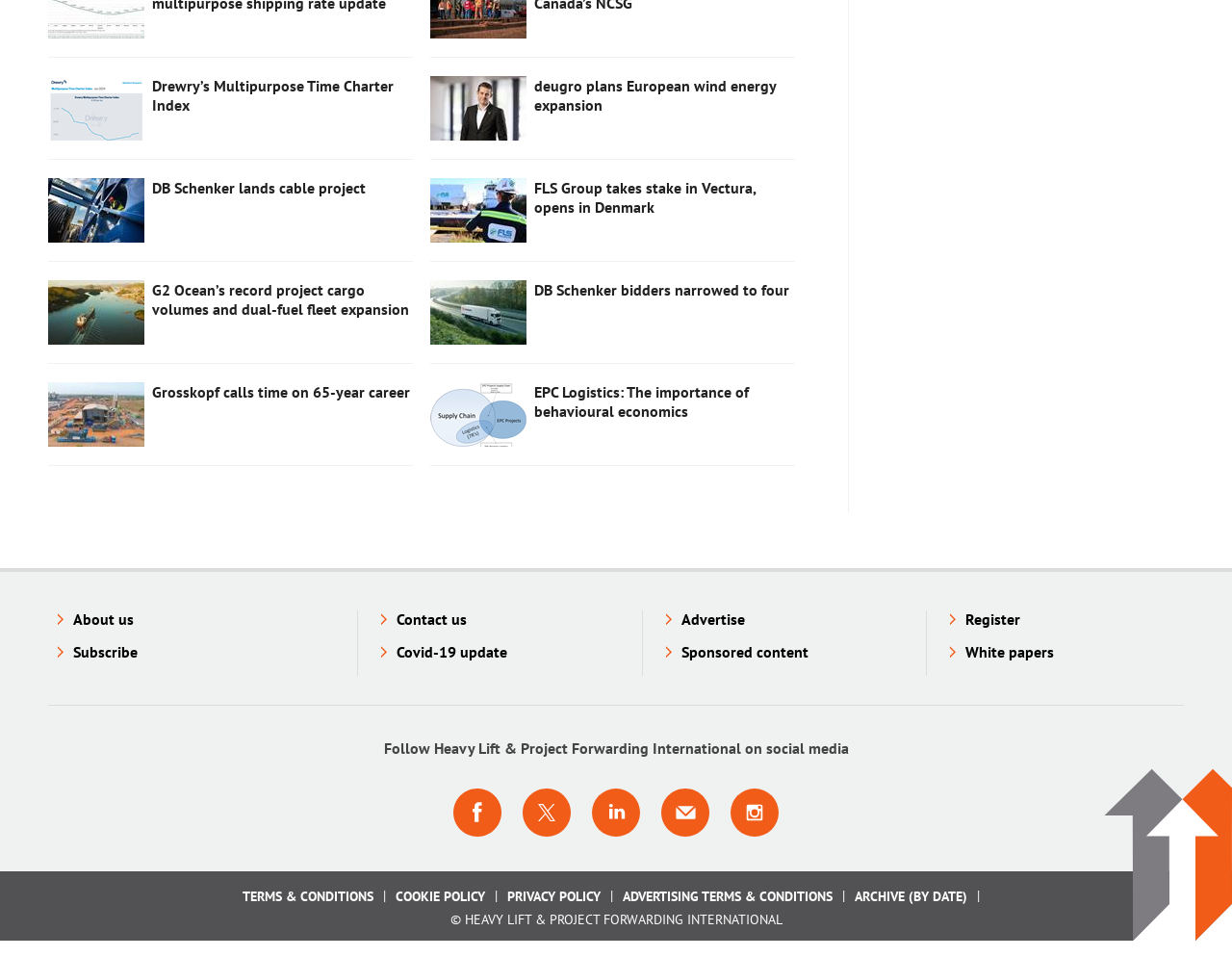Determine the bounding box coordinates of the element's region needed to click to follow the instruction: "Click on the About us link". Provide these coordinates as four float numbers between 0 and 1, formatted as [left, top, right, bottom].

[0.059, 0.637, 0.109, 0.657]